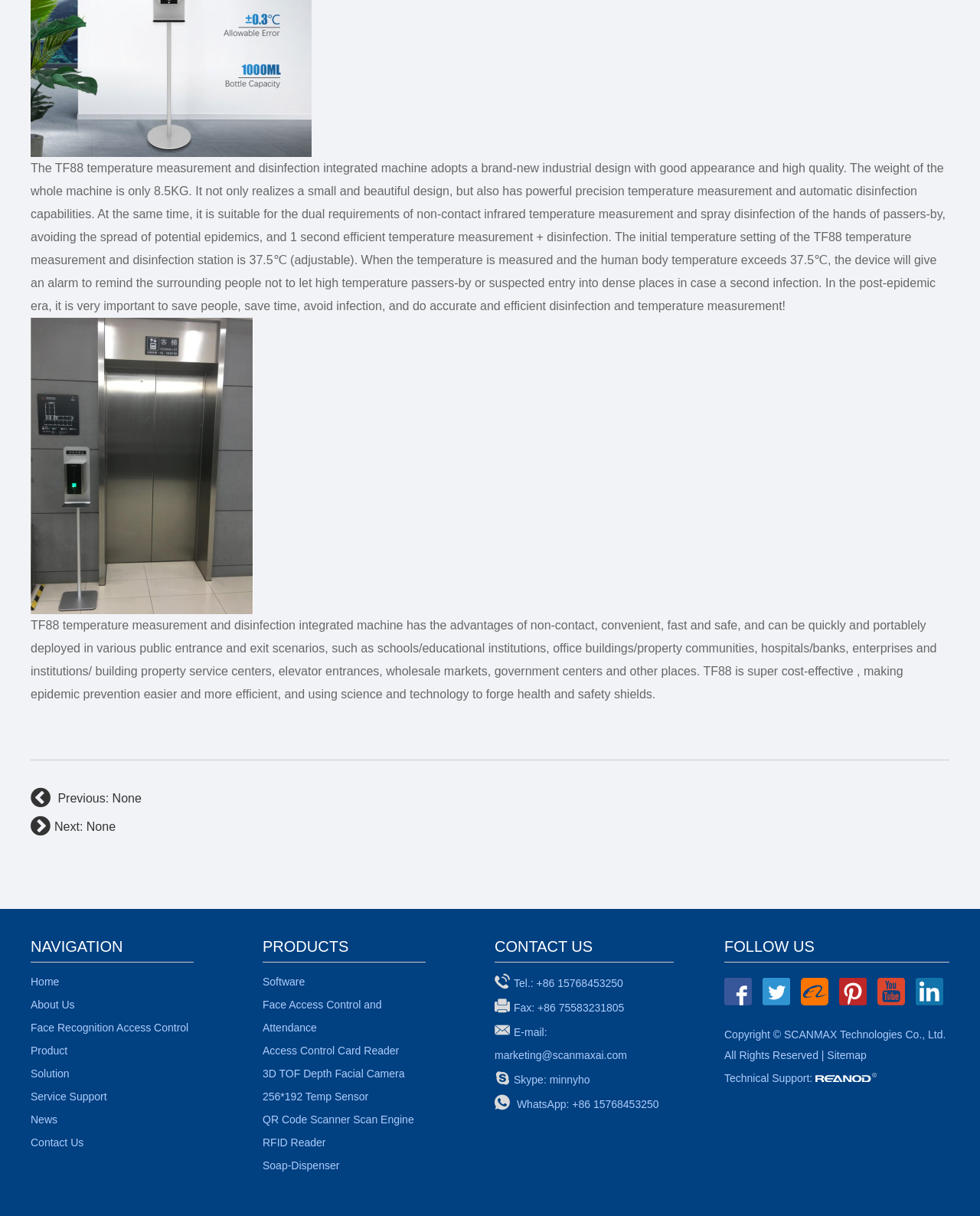Point out the bounding box coordinates of the section to click in order to follow this instruction: "View the 'PRODUCTS' page".

[0.268, 0.771, 0.356, 0.785]